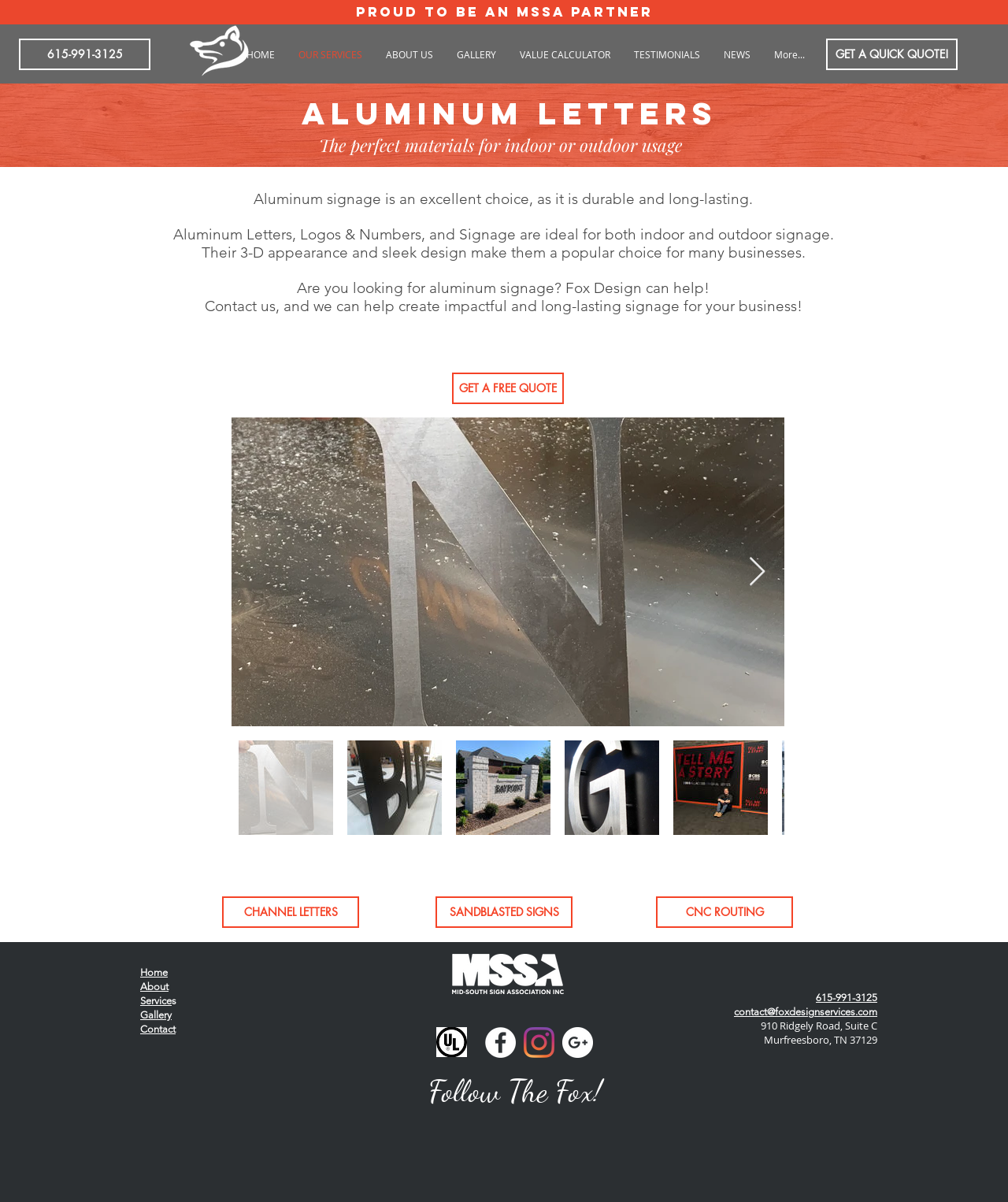Provide the bounding box coordinates of the area you need to click to execute the following instruction: "Follow Fox Design on Facebook".

[0.481, 0.855, 0.512, 0.88]